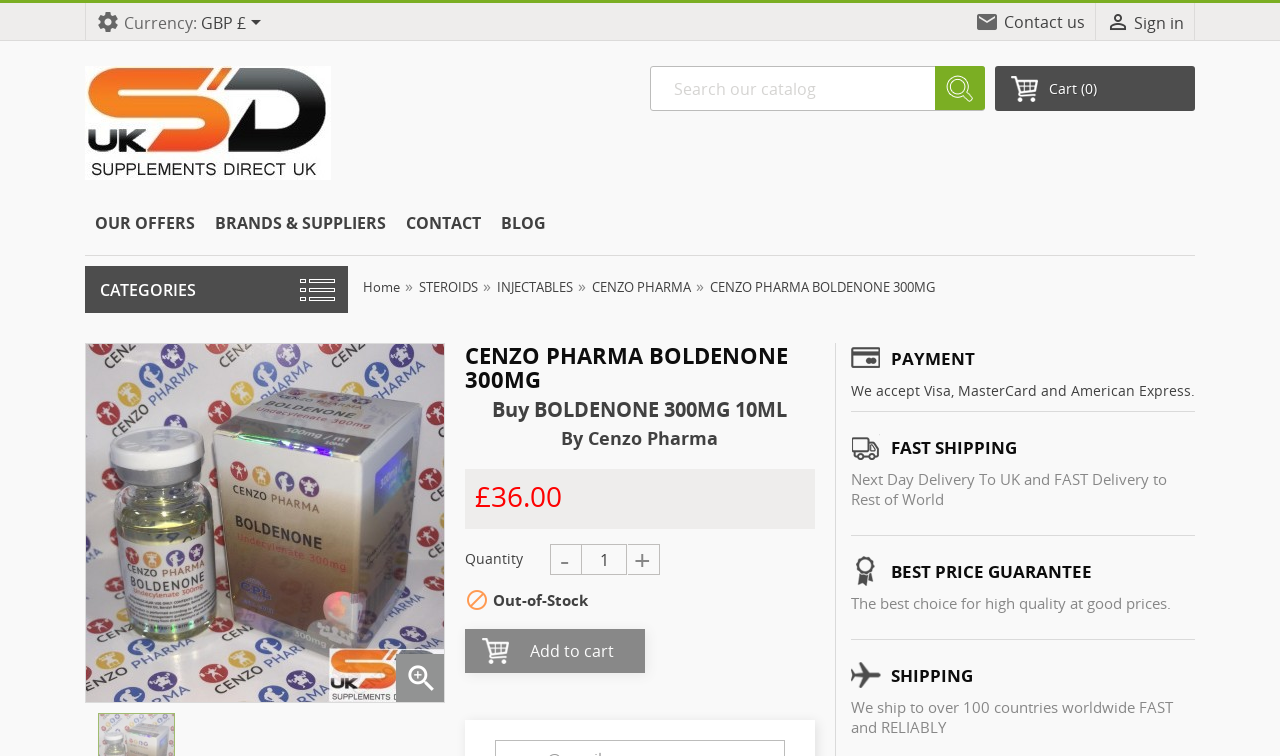Specify the bounding box coordinates of the area that needs to be clicked to achieve the following instruction: "Search for products".

[0.508, 0.087, 0.77, 0.147]